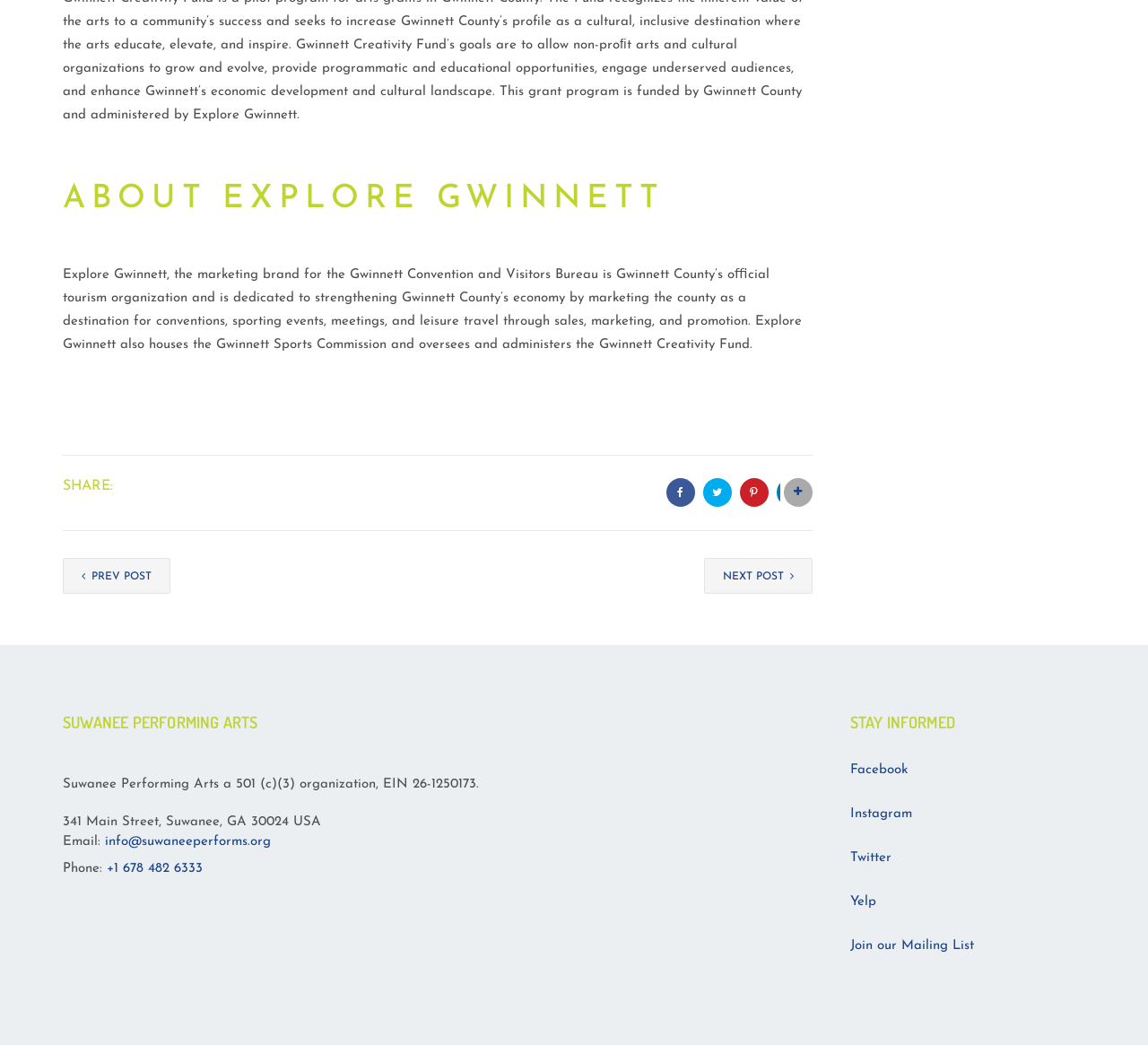What is the purpose of Explore Gwinnett?
Could you answer the question in a detailed manner, providing as much information as possible?

The purpose of Explore Gwinnett can be found in the StaticText element which describes Explore Gwinnett as 'Gwinnett County’s official tourism organization and is dedicated to strengthening Gwinnett County’s economy by marketing the county as a destination for conventions, sporting events, meetings, and leisure travel through sales, marketing, and promotion.'